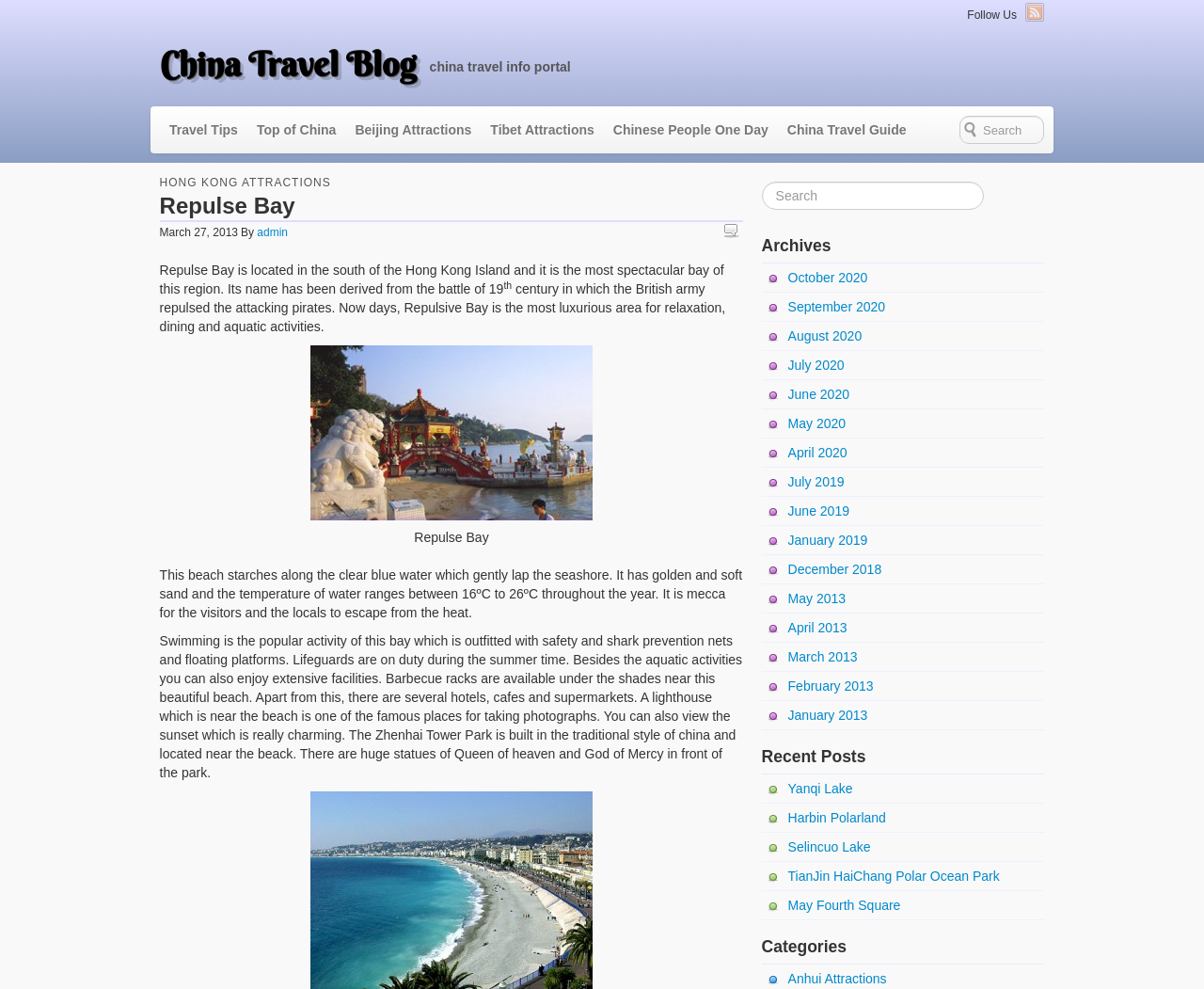Provide an in-depth description of the elements and layout of the webpage.

This webpage is about Repulse Bay, a travel destination in Hong Kong. At the top, there is a heading "China Travel Blog" and a link to the blog's homepage. Below it, there is a search bar and a row of links to various travel-related categories, including "Travel Tips", "Top of China", and "Beijing Attractions".

The main content of the page is about Repulse Bay, which is located in the south of Hong Kong Island. The bay is described as a luxurious area for relaxation, dining, and aquatic activities. There is a large block of text that provides information about the bay, including its history, features, and activities. The text is accompanied by an image of Repulse Bay.

On the right side of the page, there are several sections, including "Archives", which lists links to past months and years, and "Recent Posts", which lists links to other travel-related articles. There is also a section for "Categories", which lists links to different categories of travel-related topics.

At the top right corner of the page, there is a "Follow Us" link and an RSS feed link. There is also a textbox for searching the website. Overall, the webpage provides information about Repulse Bay and offers links to other travel-related resources.